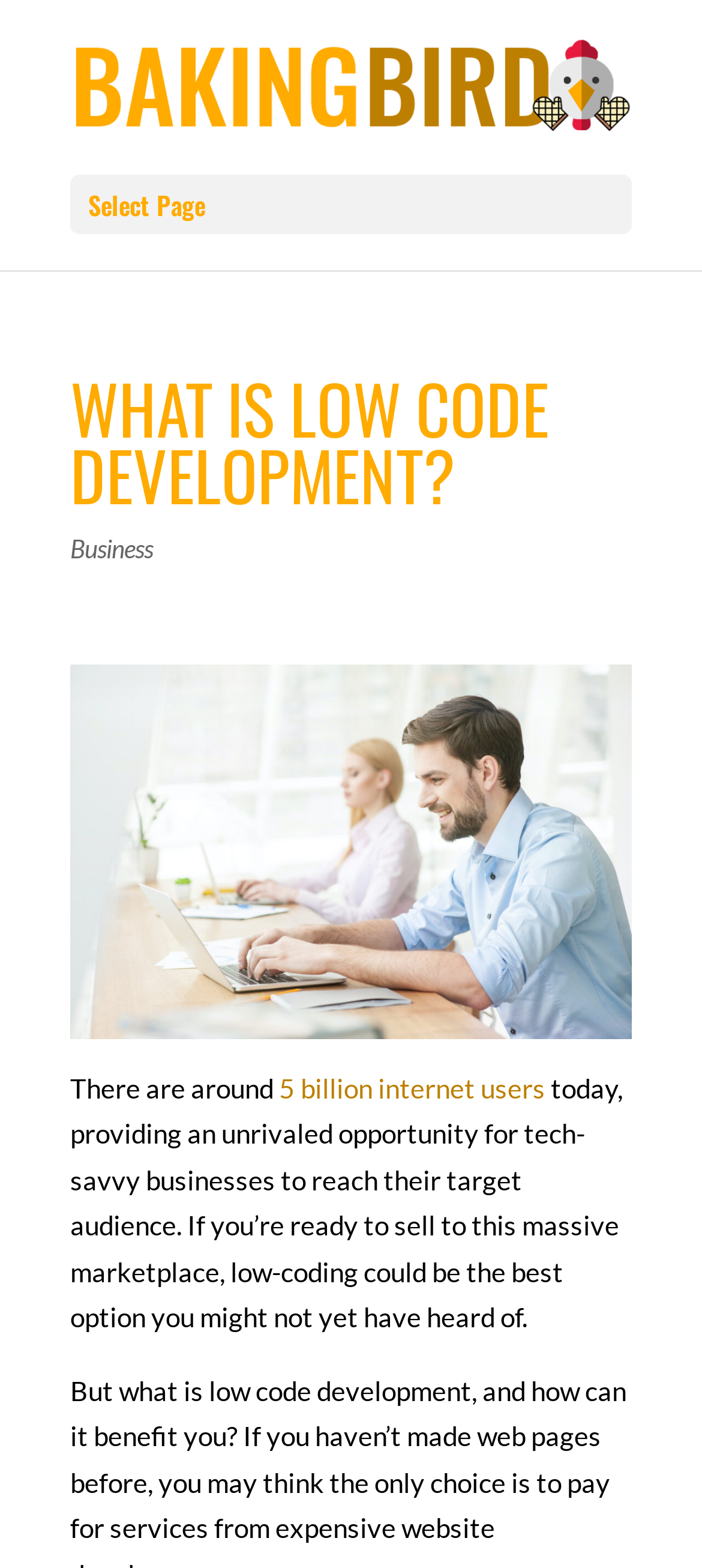Illustrate the webpage with a detailed description.

The webpage is about low code development, with the title "What is Low Code Development?" prominently displayed at the top. Below the title, there is a link to "The Baking Bird" accompanied by an image with the same name, positioned at the top-left corner of the page. 

To the right of the title, there is a dropdown menu labeled "Select Page". 

Further down, there is a heading that repeats the title "WHAT IS LOW CODE DEVELOPMENT?" in a larger font size. Below this heading, there are several links and text blocks. On the left side, there is a link to "Business", and on the right side, there is a figure with an image and a link that also reads "WHAT IS LOW CODE DEVELOPMENT?".

Below the figure, there is a block of text that starts with "There are around" and continues to explain the benefits of low-code development for businesses, including the opportunity to reach a massive marketplace of 5 billion internet users.